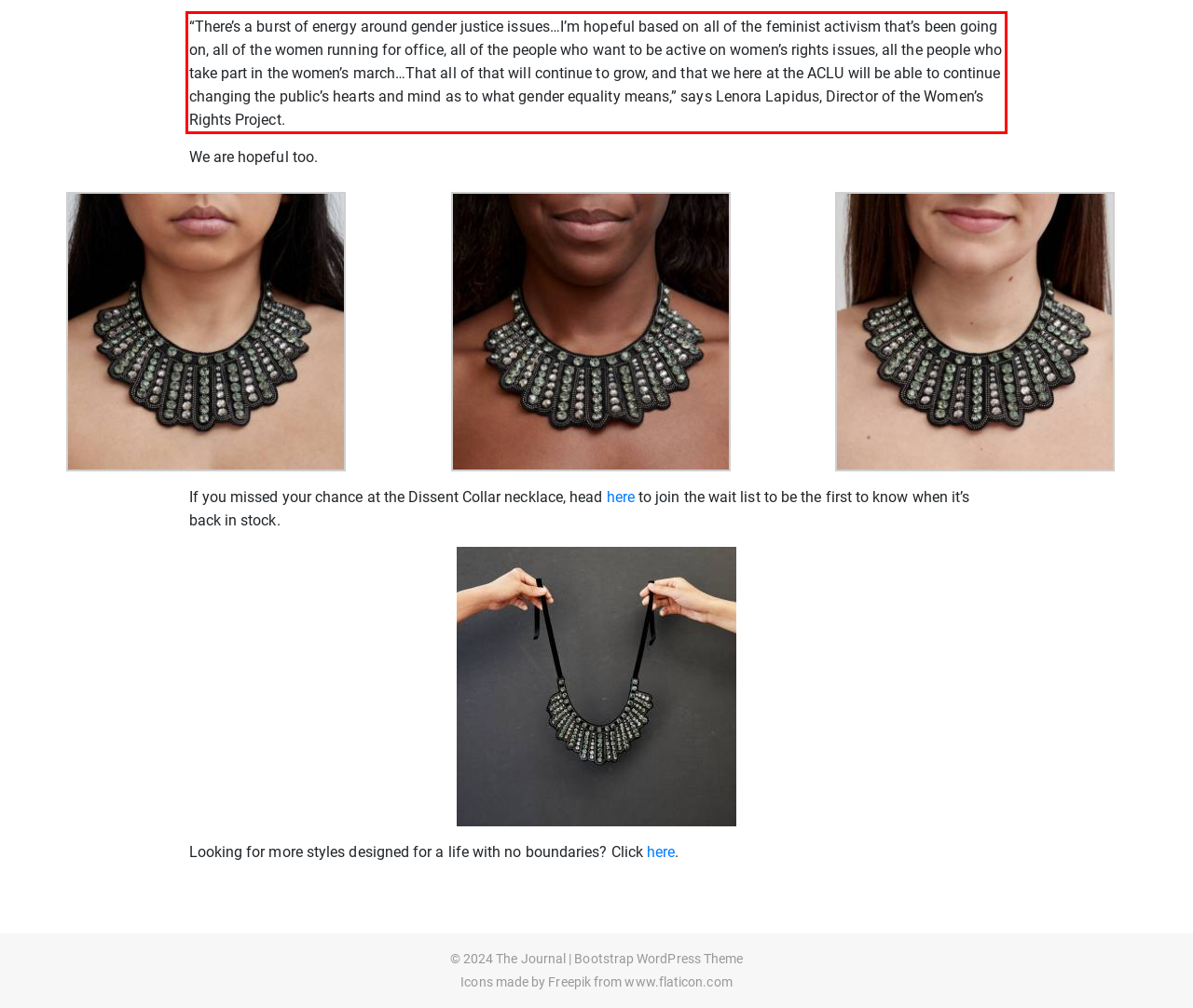Analyze the webpage screenshot and use OCR to recognize the text content in the red bounding box.

“There’s a burst of energy around gender justice issues…I’m hopeful based on all of the feminist activism that’s been going on, all of the women running for office, all of the people who want to be active on women’s rights issues, all the people who take part in the women’s march…That all of that will continue to grow, and that we here at the ACLU will be able to continue changing the public’s hearts and mind as to what gender equality means,” says Lenora Lapidus, Director of the Women’s Rights Project.